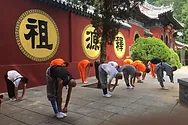Provide a short, one-word or phrase answer to the question below:
What is the primary activity of the students in the scene?

Stretching exercises